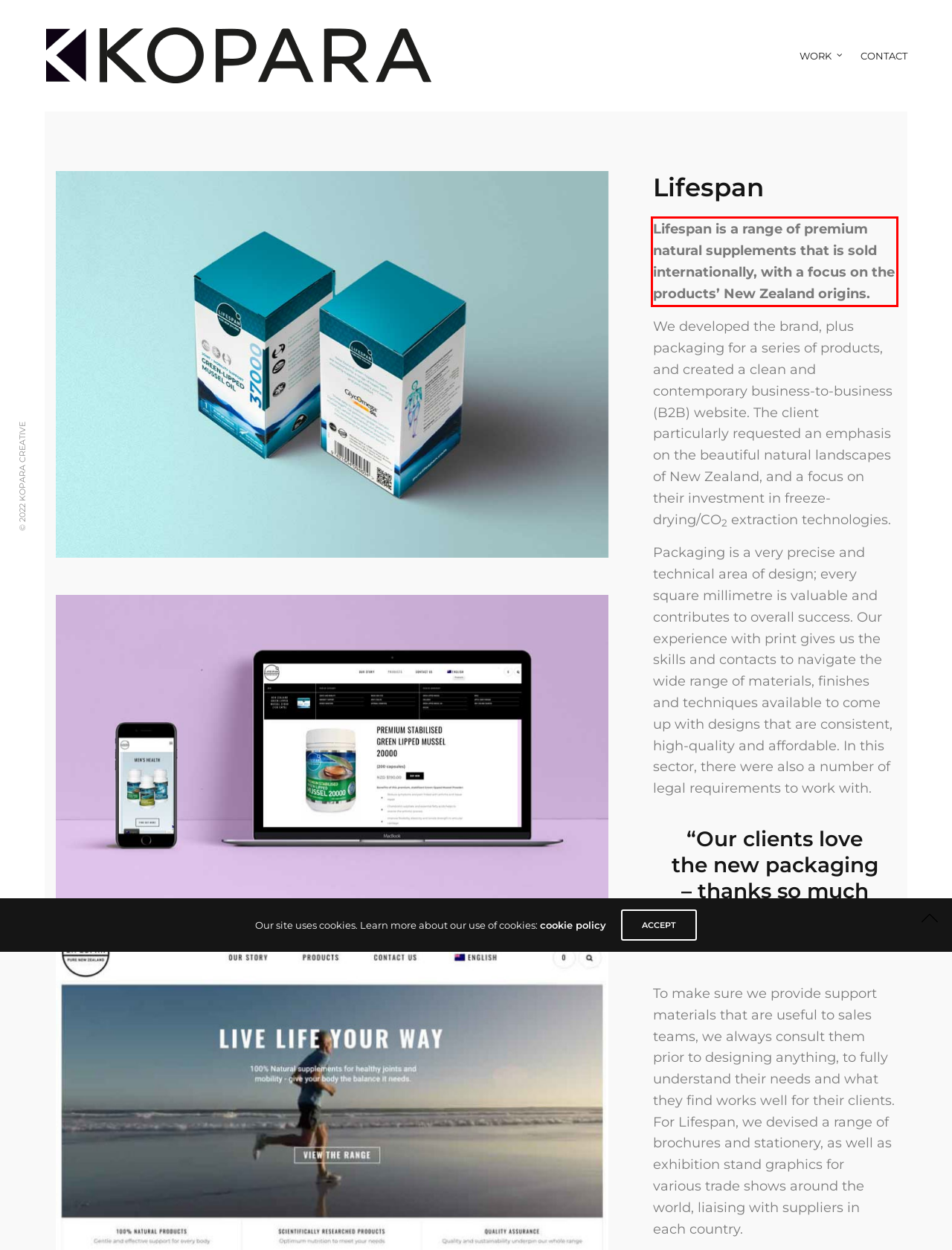You have a webpage screenshot with a red rectangle surrounding a UI element. Extract the text content from within this red bounding box.

Lifespan is a range of premium natural supplements that is sold internationally, with a focus on the products’ New Zealand origins.